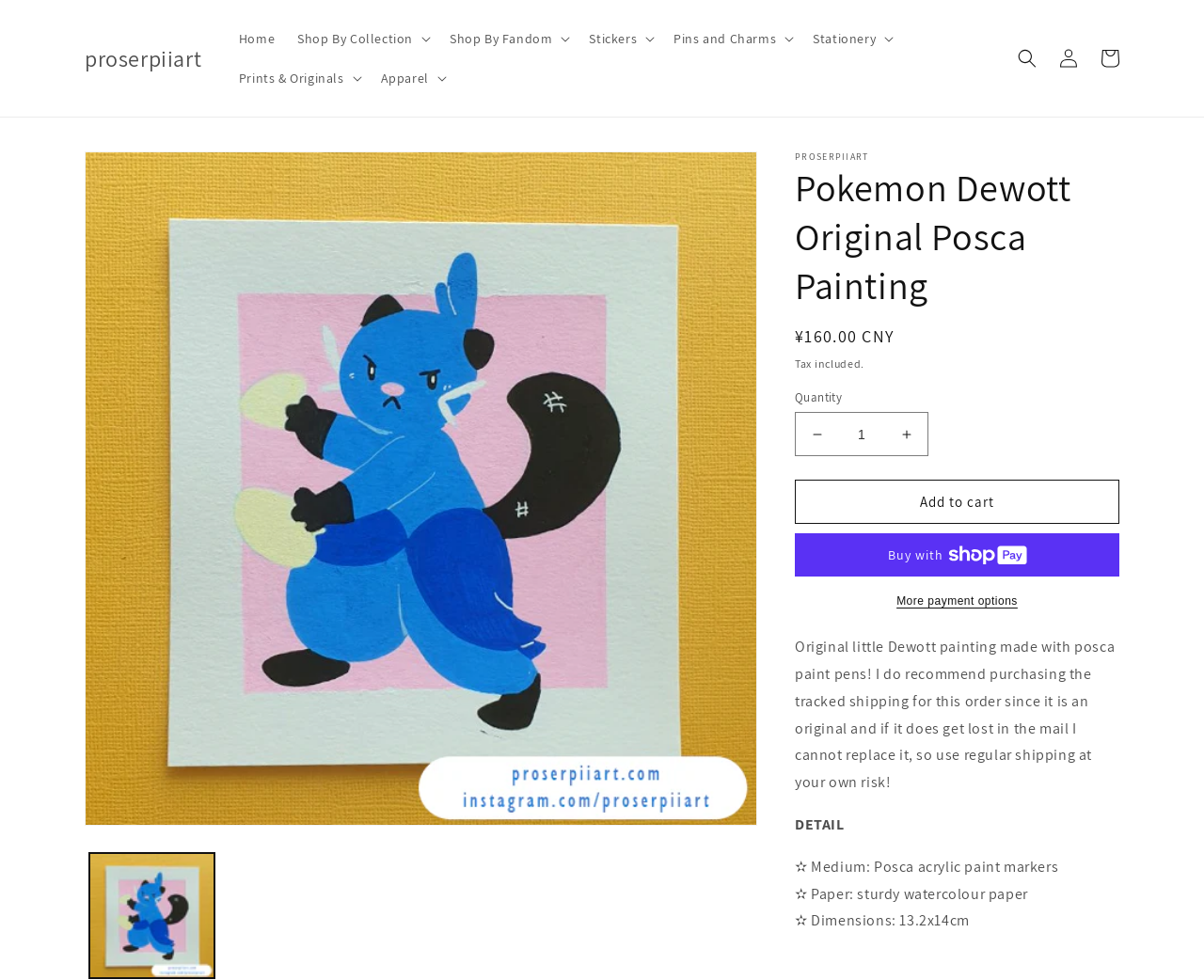Given the content of the image, can you provide a detailed answer to the question?
What is the medium used for the painting?

The medium used for the painting can be found in the details section, where it says '✫ Medium: Posca acrylic paint markers'.